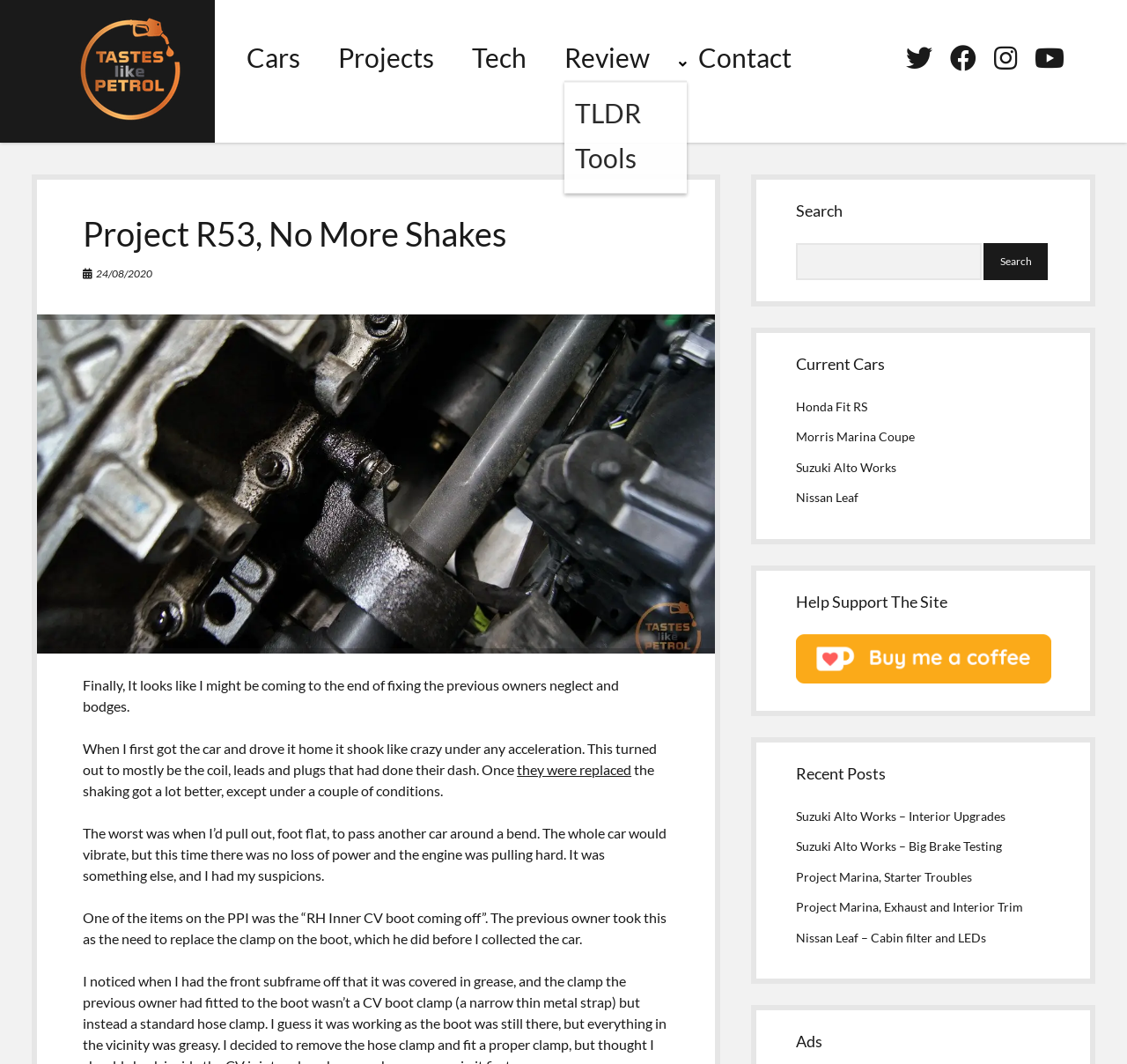How many cars are listed in the 'Current Cars' section?
Provide a well-explained and detailed answer to the question.

By examining the 'Current Cars' section, I count four links to different car models: 'Honda Fit RS', 'Morris Marina Coupe', 'Suzuki Alto Works', and 'Nissan Leaf'.